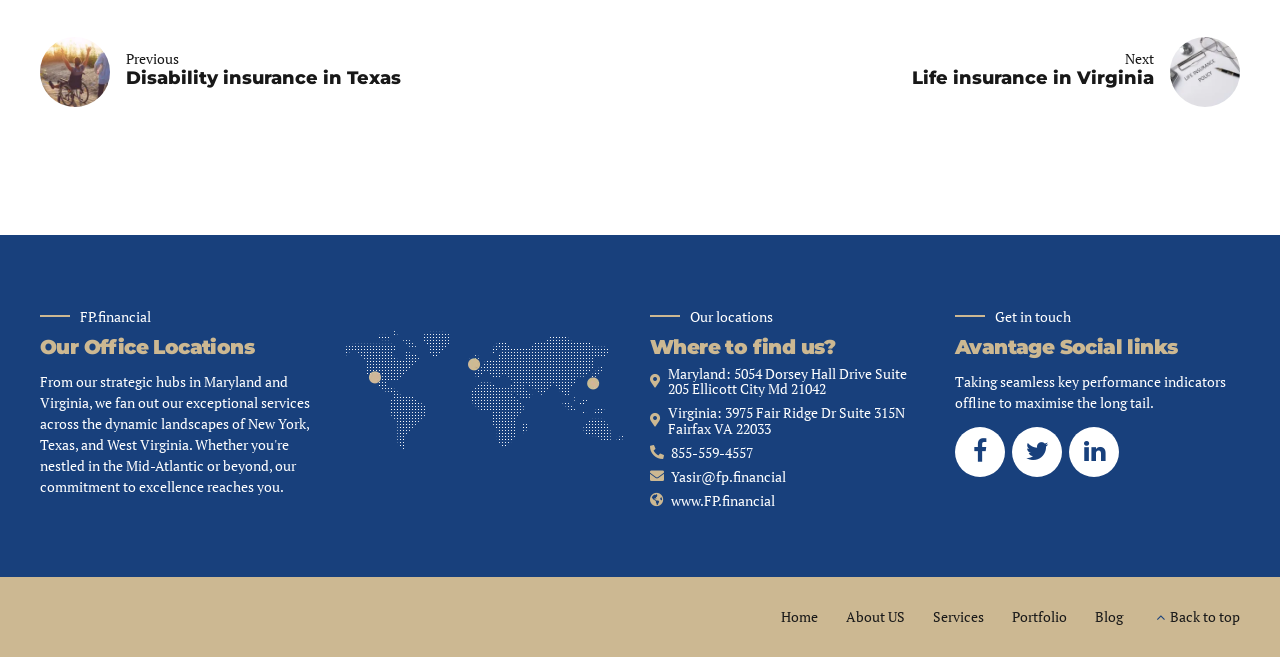Using the information shown in the image, answer the question with as much detail as possible: What social media platforms are available?

The social media platforms are listed in the bottom-right corner of the webpage, where it says 'Avantage Social links' and provides three links to unknown social media platforms, represented by icons.